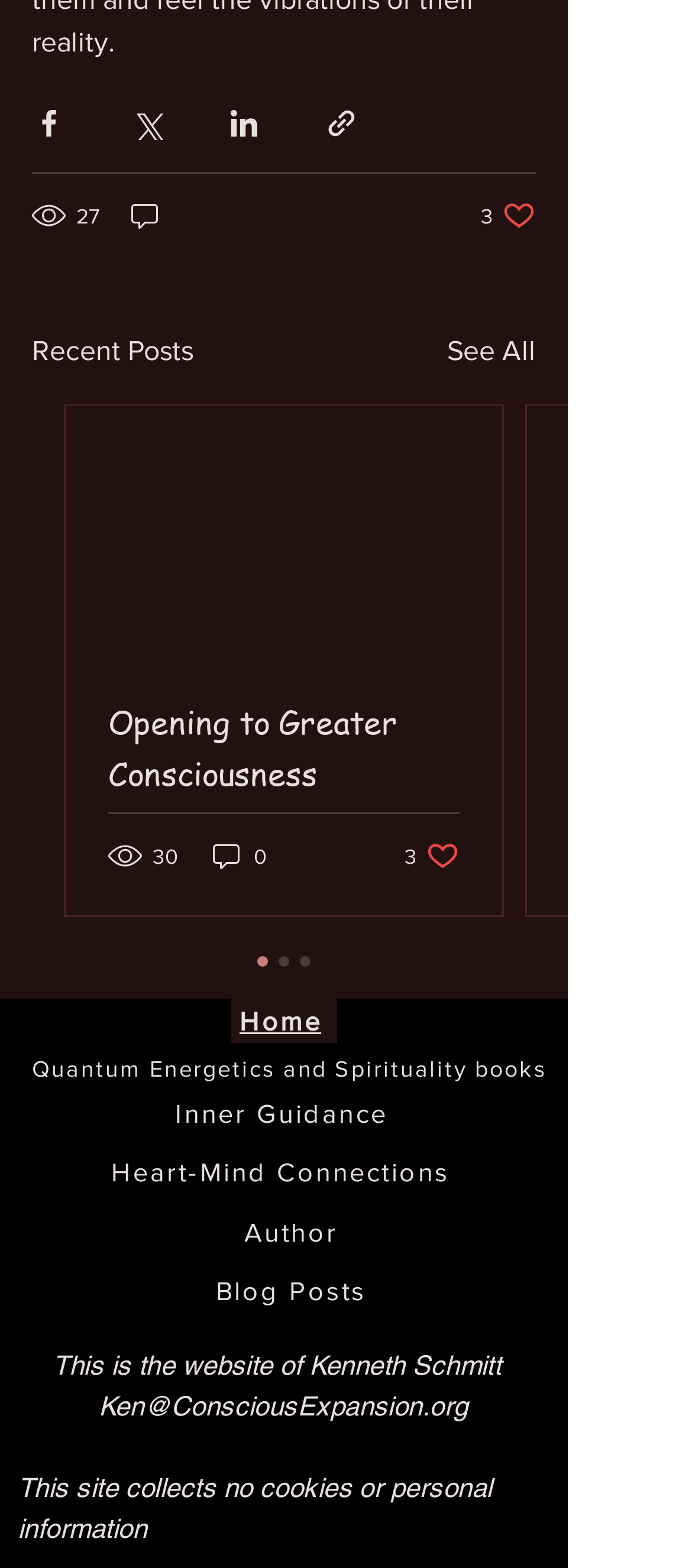Could you find the bounding box coordinates of the clickable area to complete this instruction: "See all posts"?

[0.646, 0.211, 0.774, 0.238]